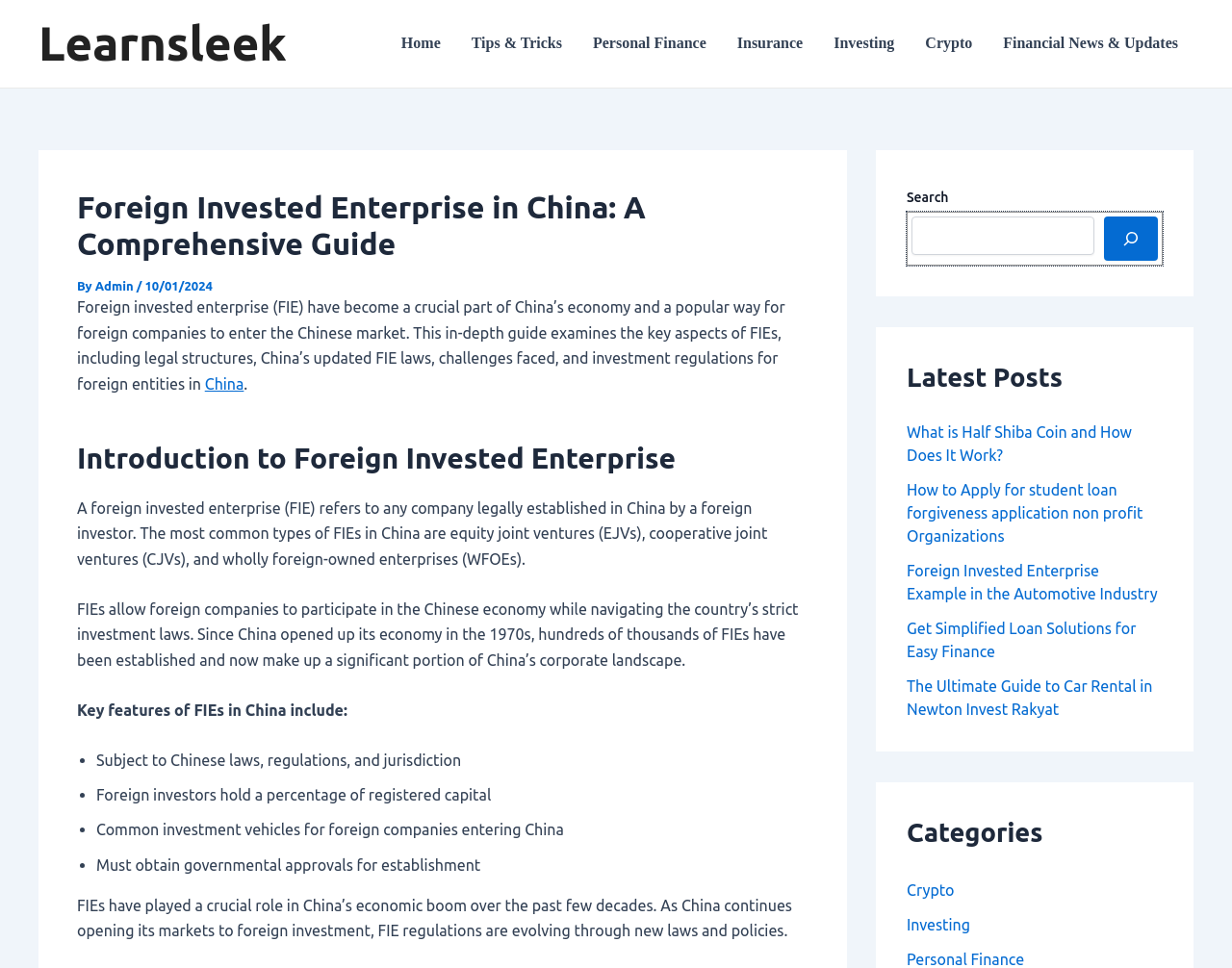Please find the bounding box coordinates (top-left x, top-left y, bottom-right x, bottom-right y) in the screenshot for the UI element described as follows: Investing

[0.664, 0.005, 0.739, 0.085]